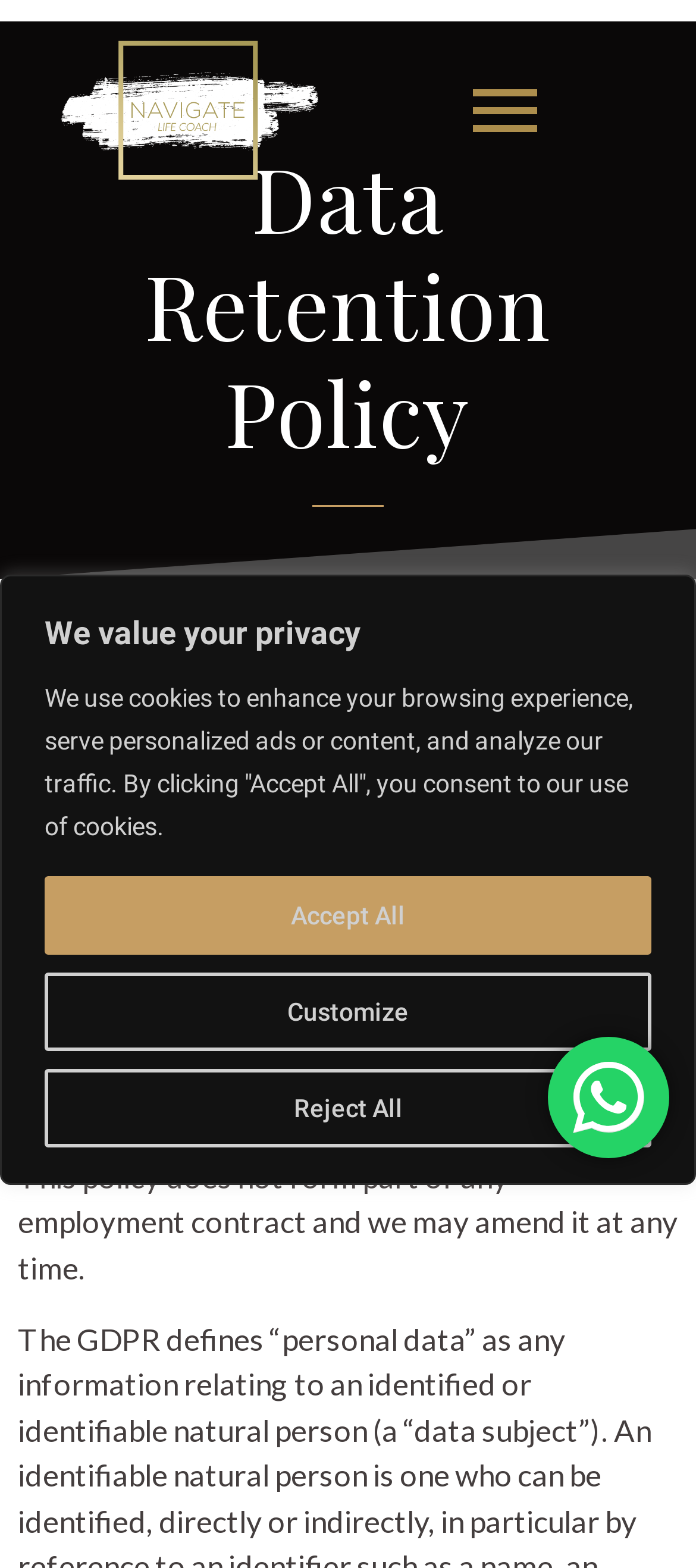Locate and extract the headline of this webpage.

Data Retention Policy